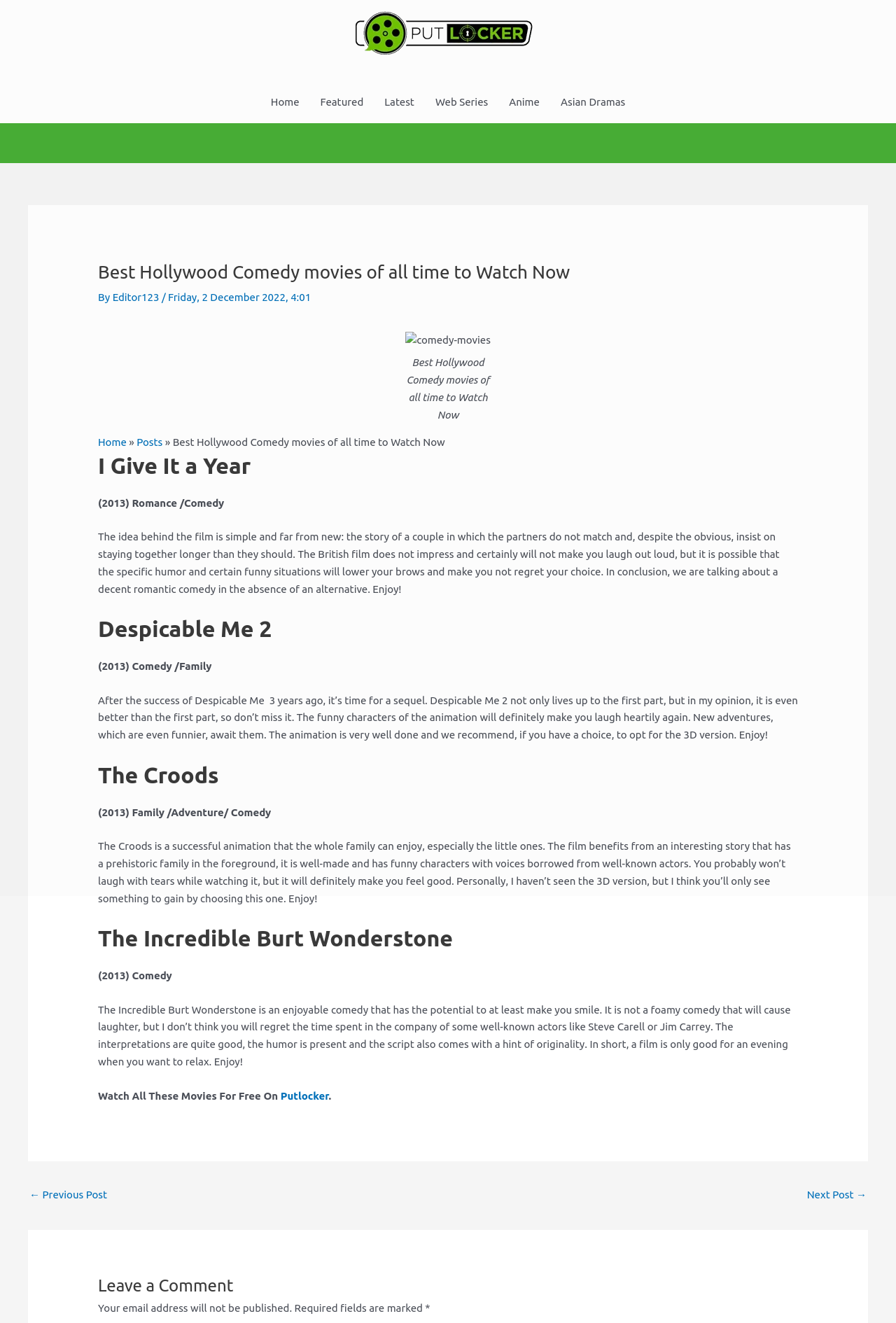Locate the bounding box coordinates of the item that should be clicked to fulfill the instruction: "Go to the next post".

[0.901, 0.894, 0.967, 0.913]